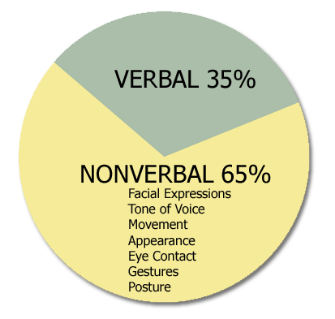What is the purpose of the chart?
Look at the image and respond with a one-word or short-phrase answer.

To highlight nonverbal cues